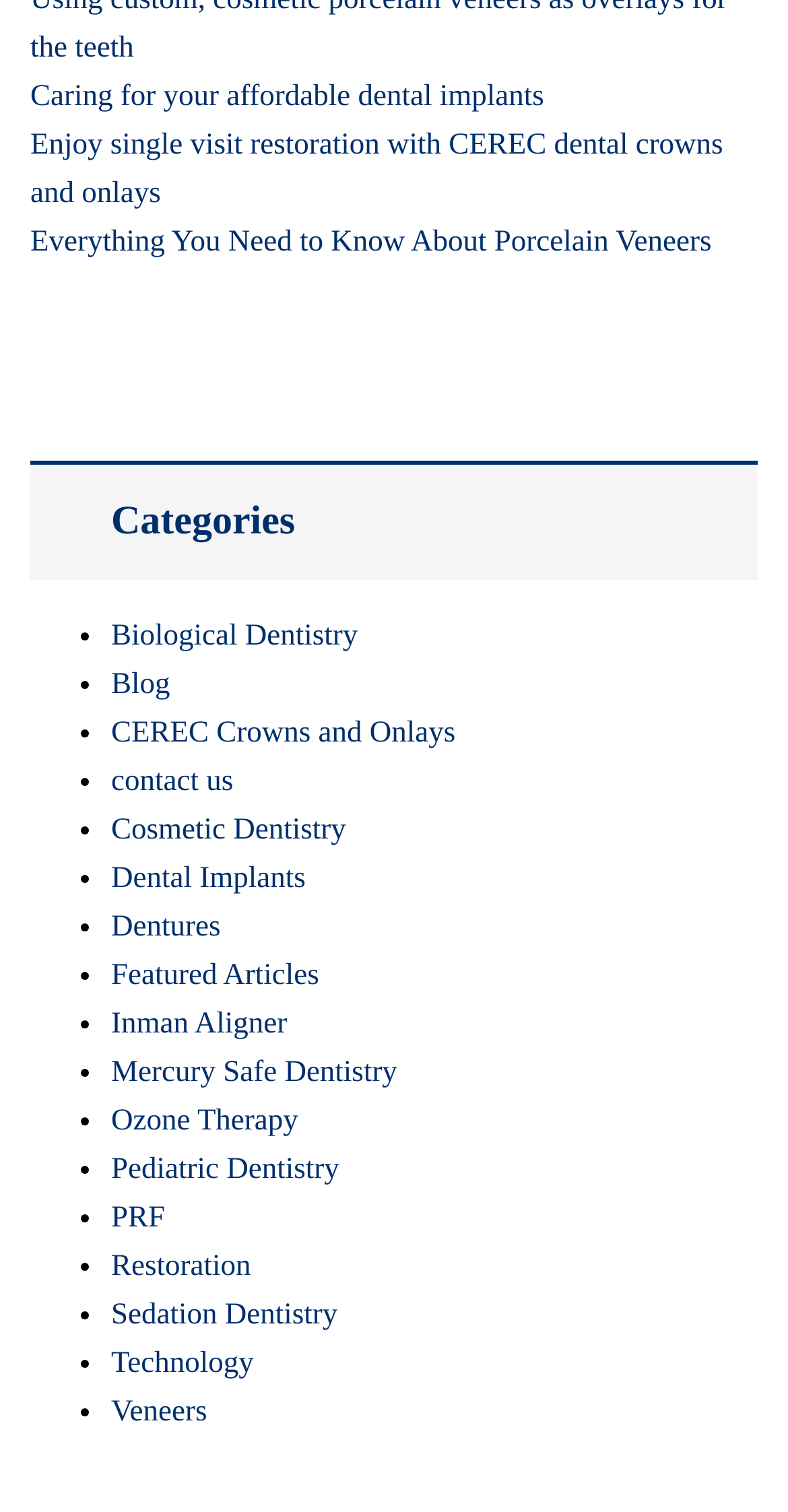Look at the image and write a detailed answer to the question: 
What is the topic of the first link on the webpage?

The first link on the webpage has the text 'Caring for your affordable dental implants', indicating that the topic of this link is dental implants.